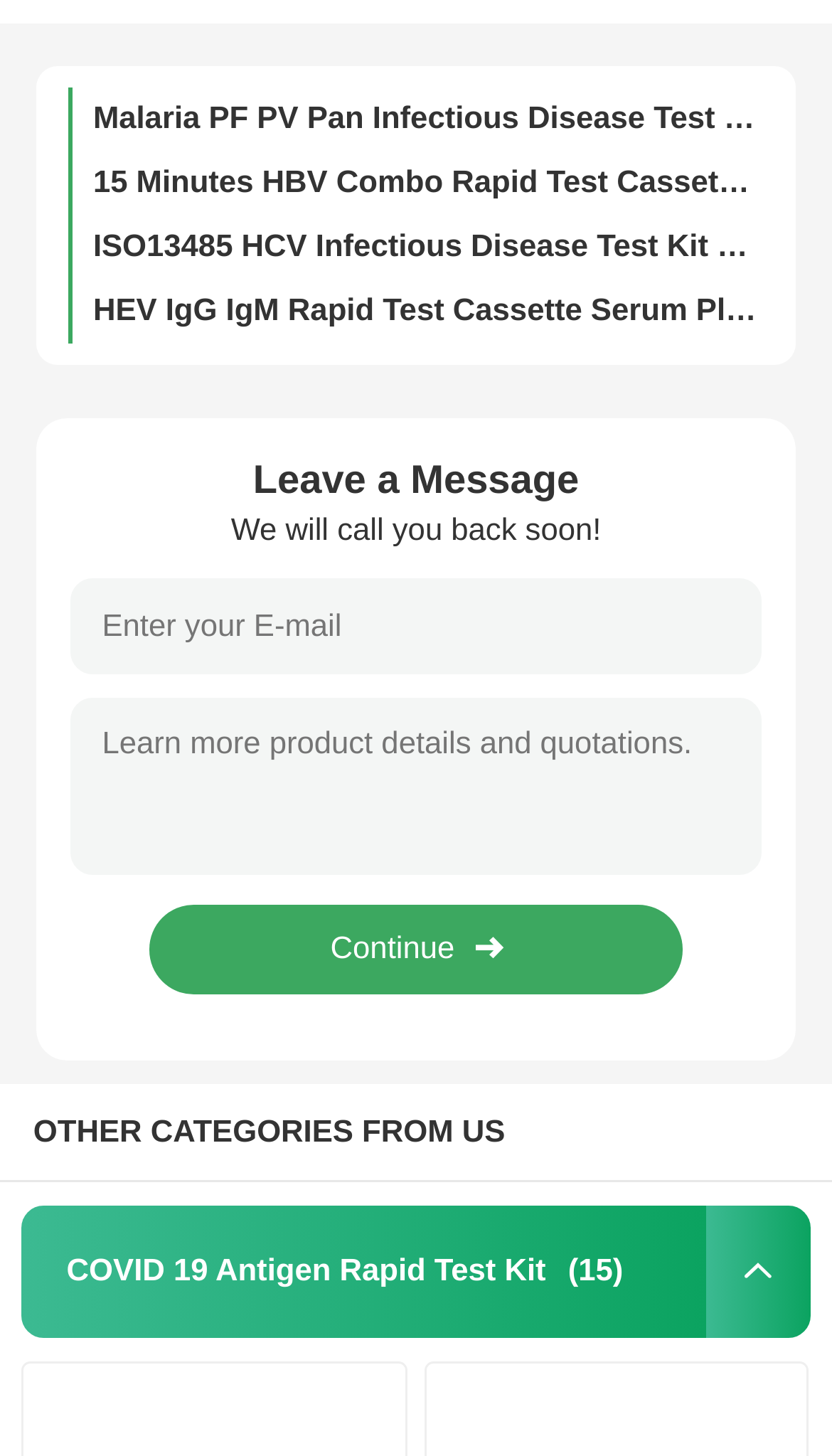Identify the bounding box coordinates of the specific part of the webpage to click to complete this instruction: "Select an option from the combobox".

[0.407, 0.906, 0.593, 0.93]